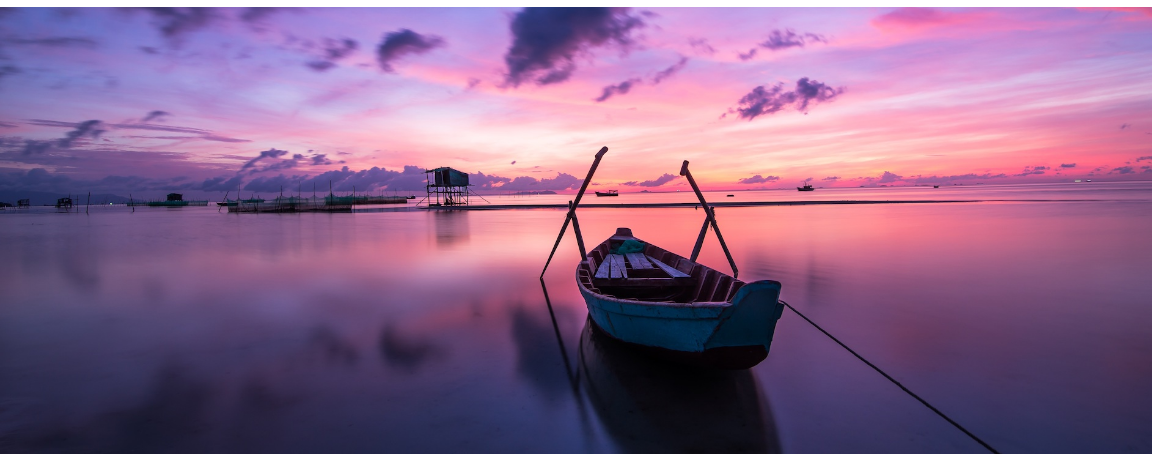What type of boats are visible in the background?
Kindly offer a detailed explanation using the data available in the image.

The caption states that 'silhouettes of distant fishing boats are barely visible against the multicolored horizon', which indicates the type of boats visible in the background.